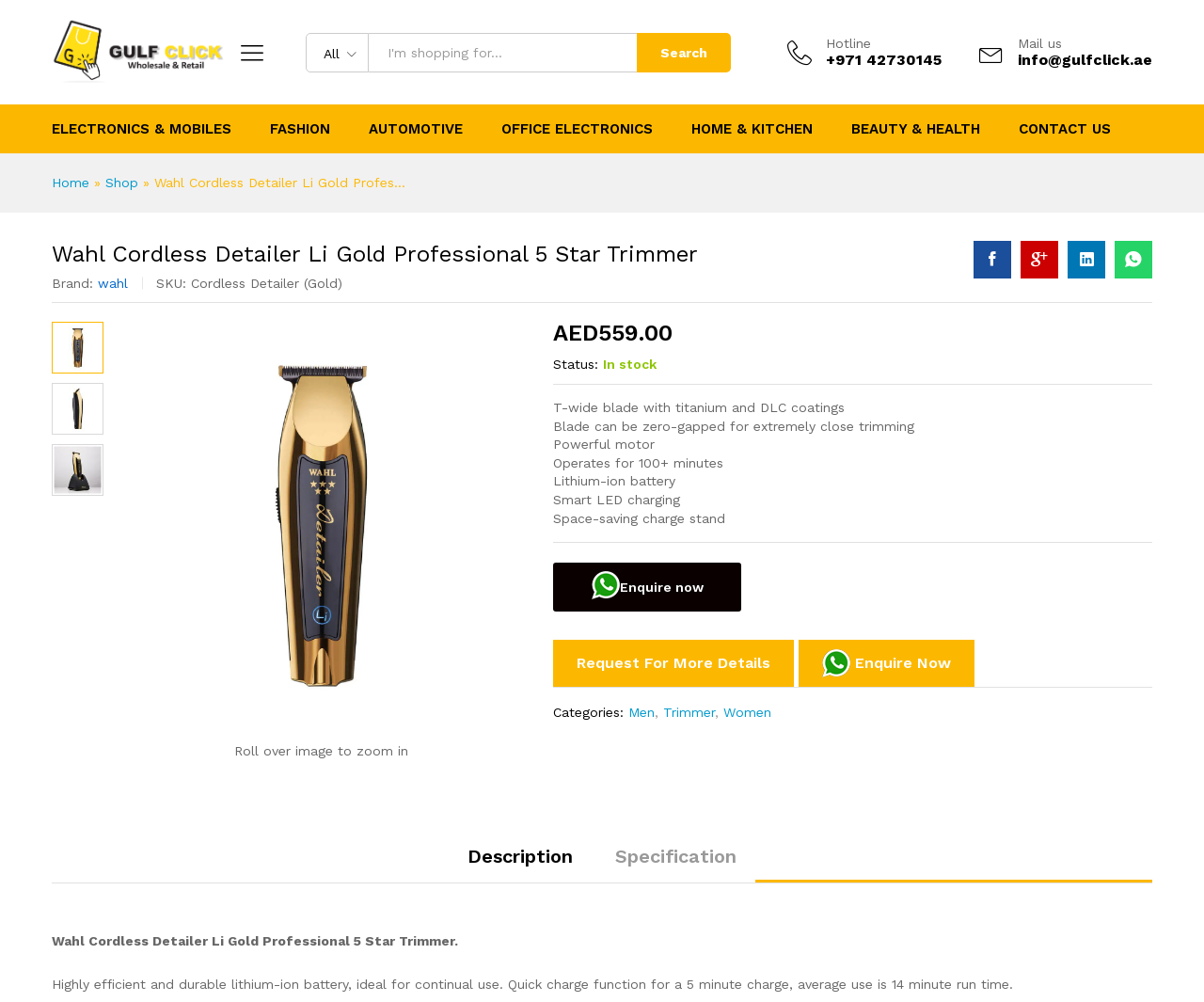How long does the product operate on a single charge?
Provide an in-depth and detailed explanation in response to the question.

I found the operating time of the product by looking at the text 'Operates for 100+ minutes' which indicates that the product operates for more than 100 minutes on a single charge.